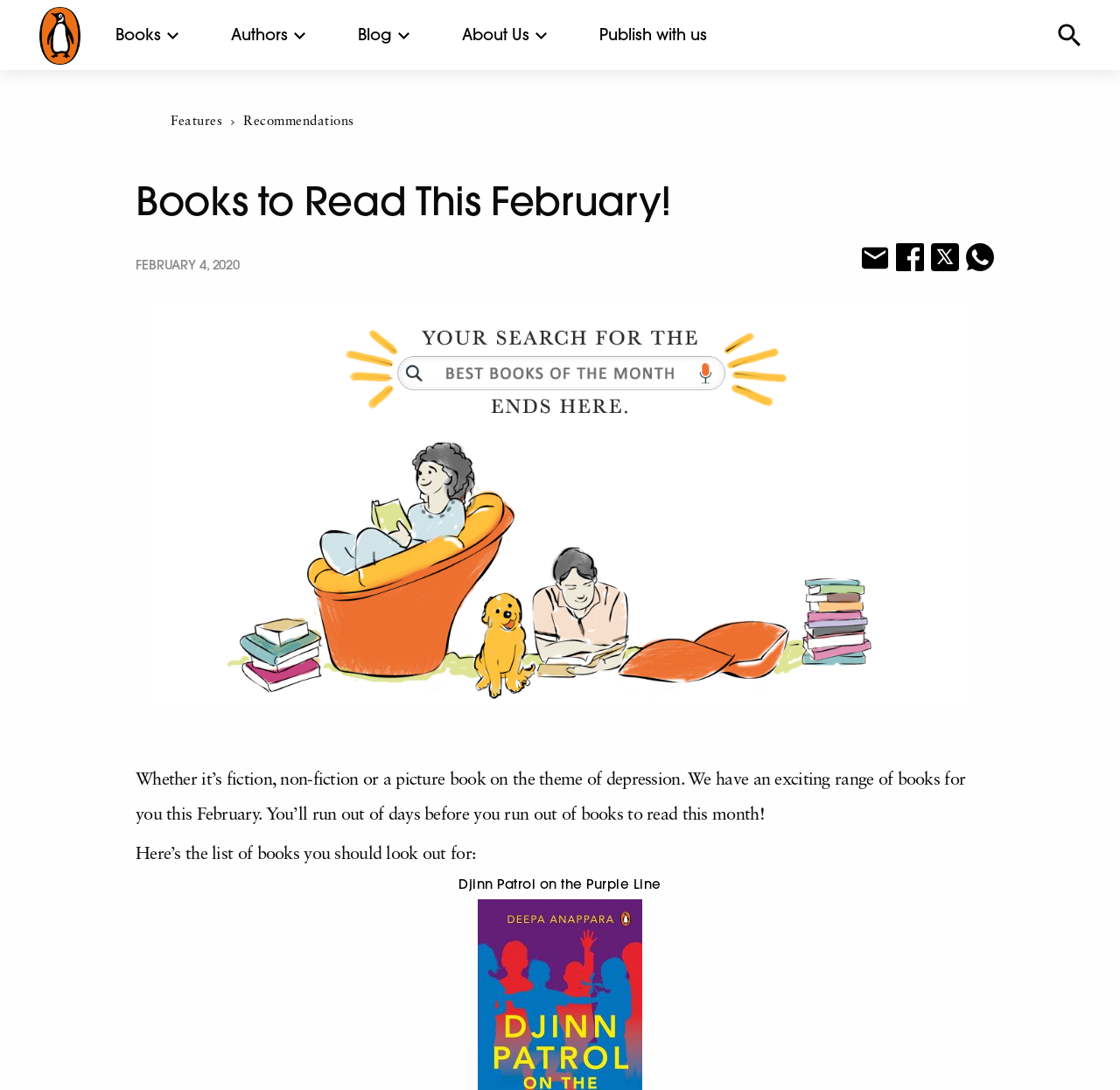Pinpoint the bounding box coordinates of the area that must be clicked to complete this instruction: "Read more about Djinn Patrol on the Purple Line".

[0.121, 0.804, 0.879, 0.819]